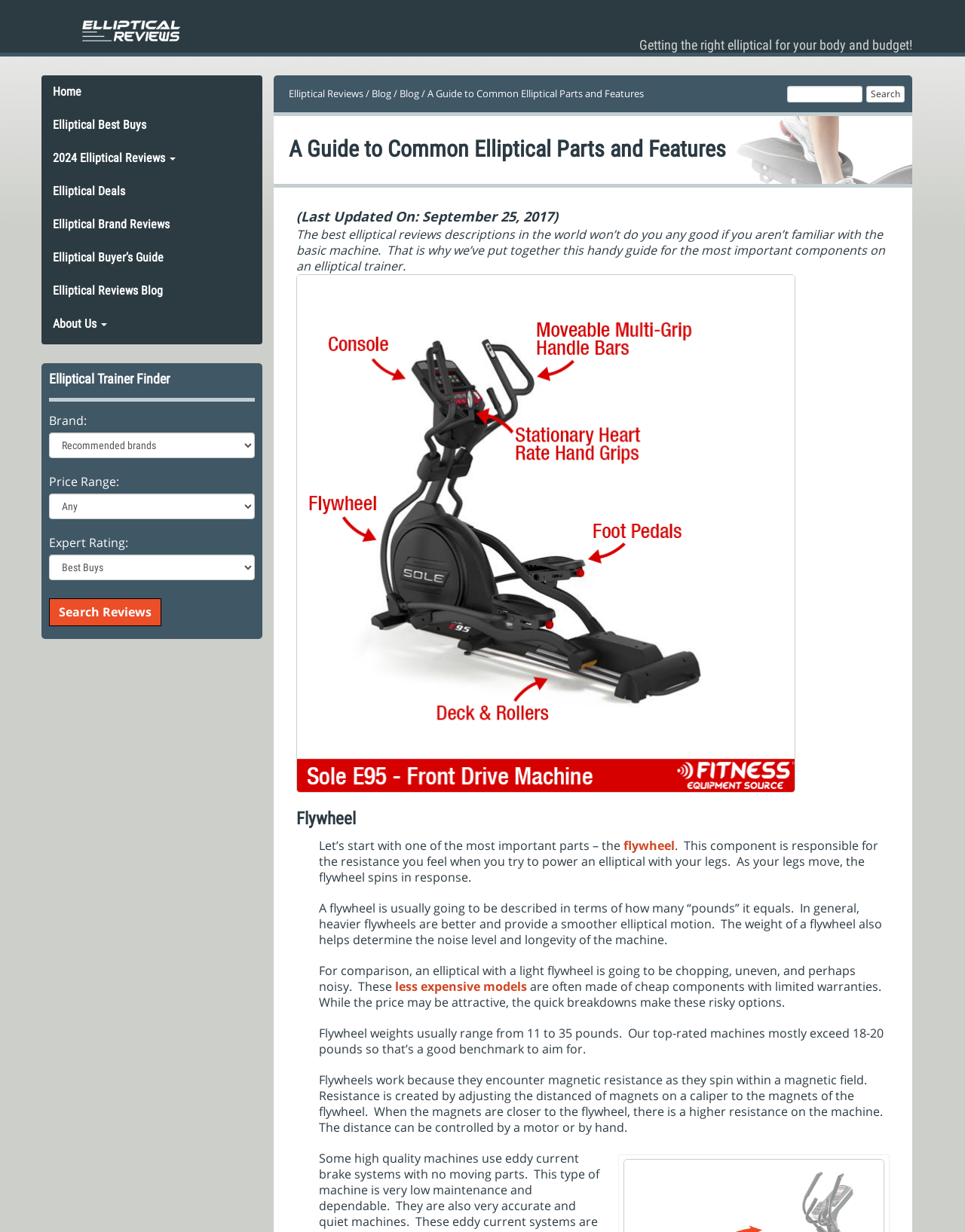How many links are in the main navigation menu?
Look at the image and construct a detailed response to the question.

The main navigation menu has 7 links: 'Home', 'Elliptical Best Buys', '2024 Elliptical Reviews', 'Elliptical Deals', 'Elliptical Brand Reviews', 'Elliptical Buyer’s Guide', and 'Elliptical Reviews Blog'.